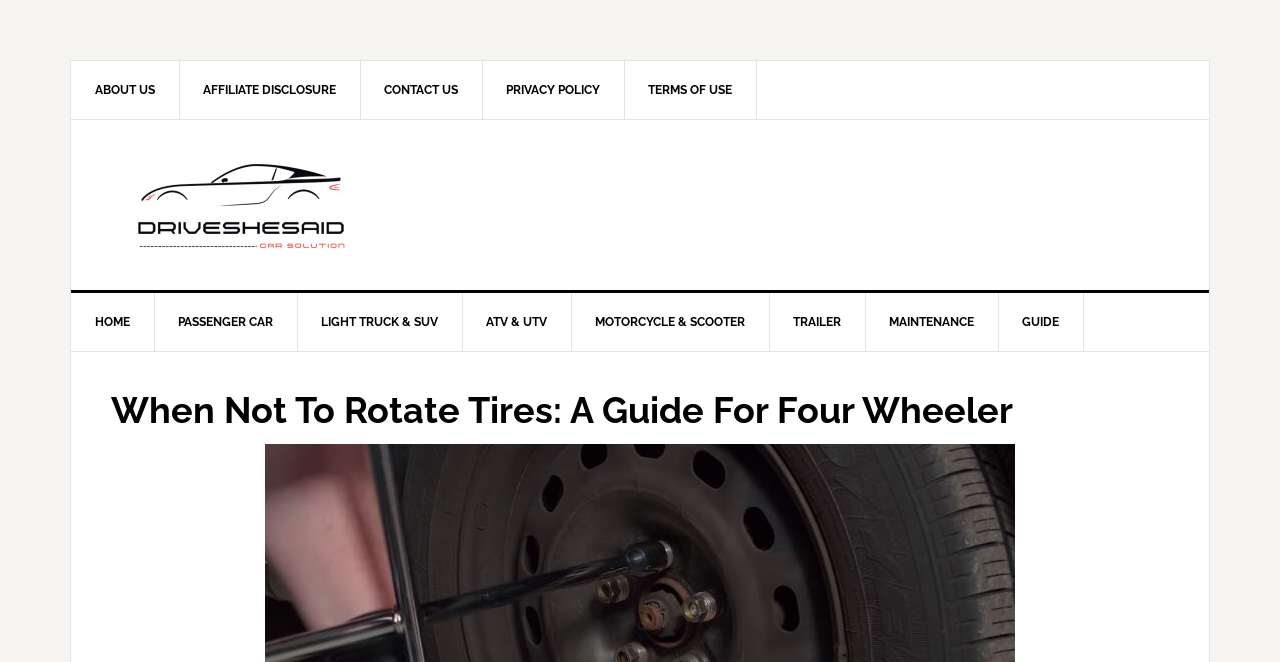Analyze the image and deliver a detailed answer to the question: How many links are in the main navigation?

I analyzed the main navigation element with ID 12 and found 9 links: 'HOME', 'PASSENGER CAR', 'LIGHT TRUCK & SUV', 'ATV & UTV', 'MOTORCYCLE & SCOOTER', 'TRAILER', 'MAINTENANCE', 'GUIDE'.